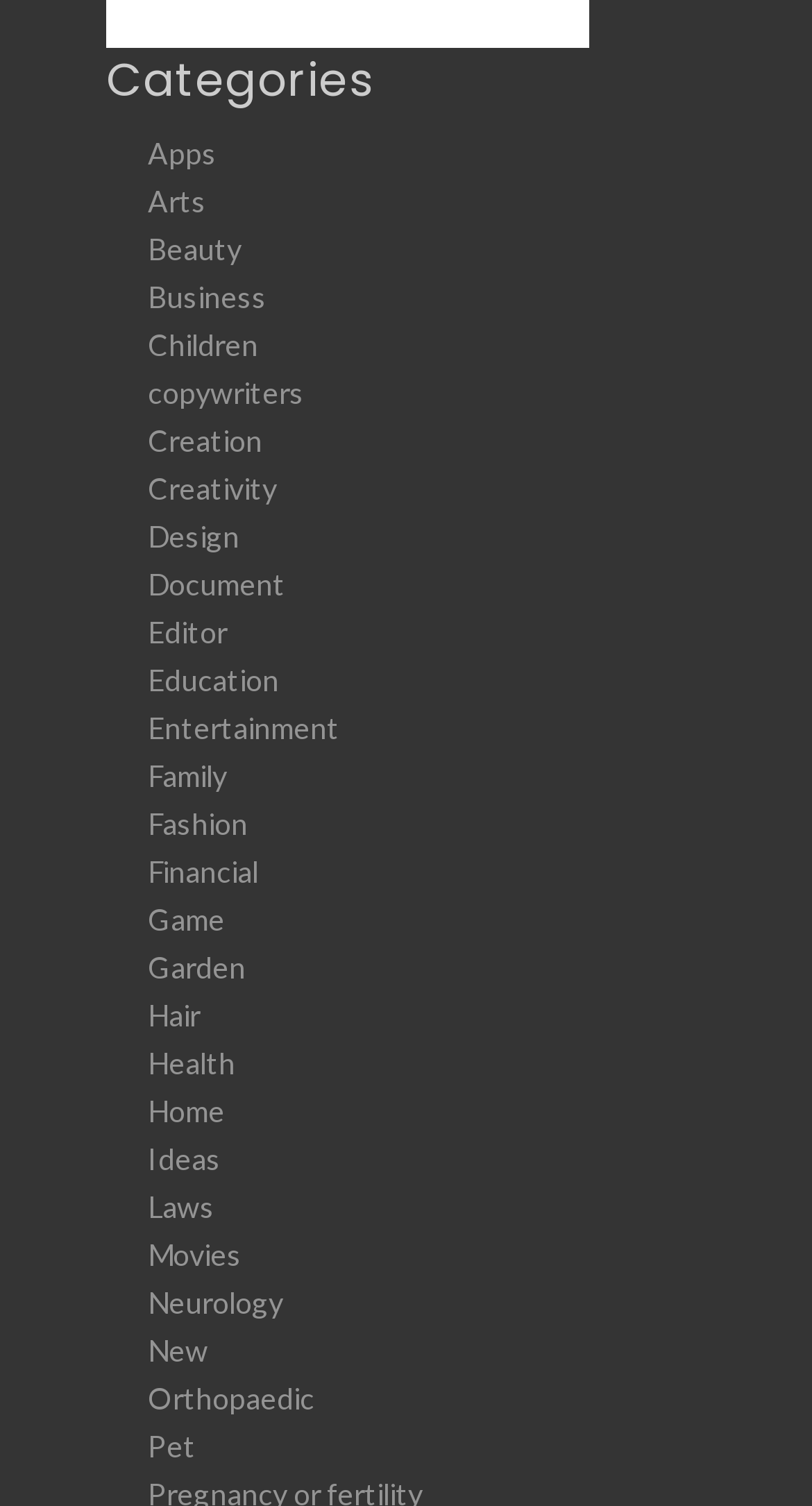Pinpoint the bounding box coordinates of the clickable element to carry out the following instruction: "Click on the 'Apps' category."

[0.182, 0.09, 0.267, 0.114]